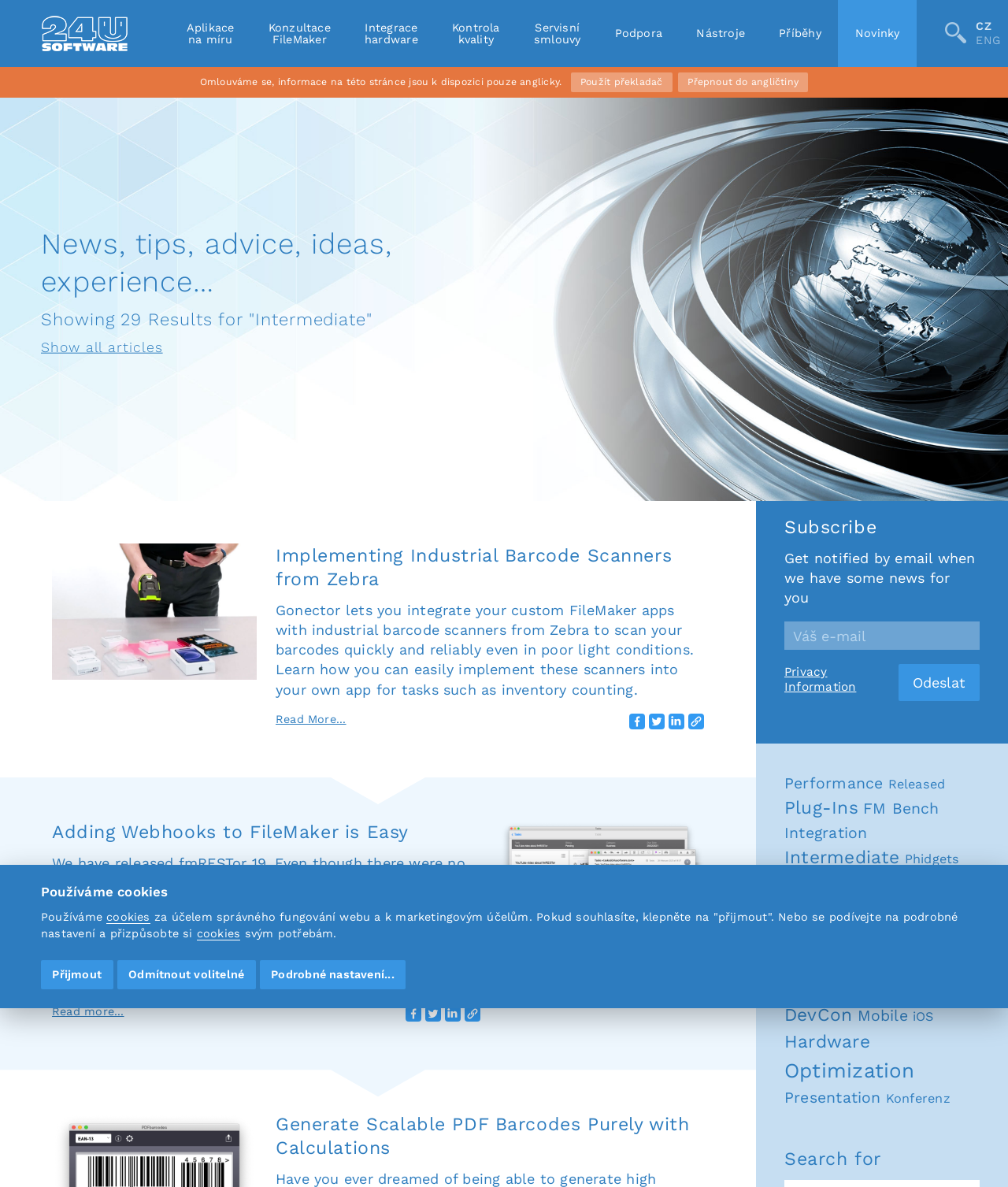What is the language of the webpage?
Provide an in-depth and detailed answer to the question.

The webpage is available in two languages, Czech and English. There are links at the top right corner of the webpage to switch between the two languages.